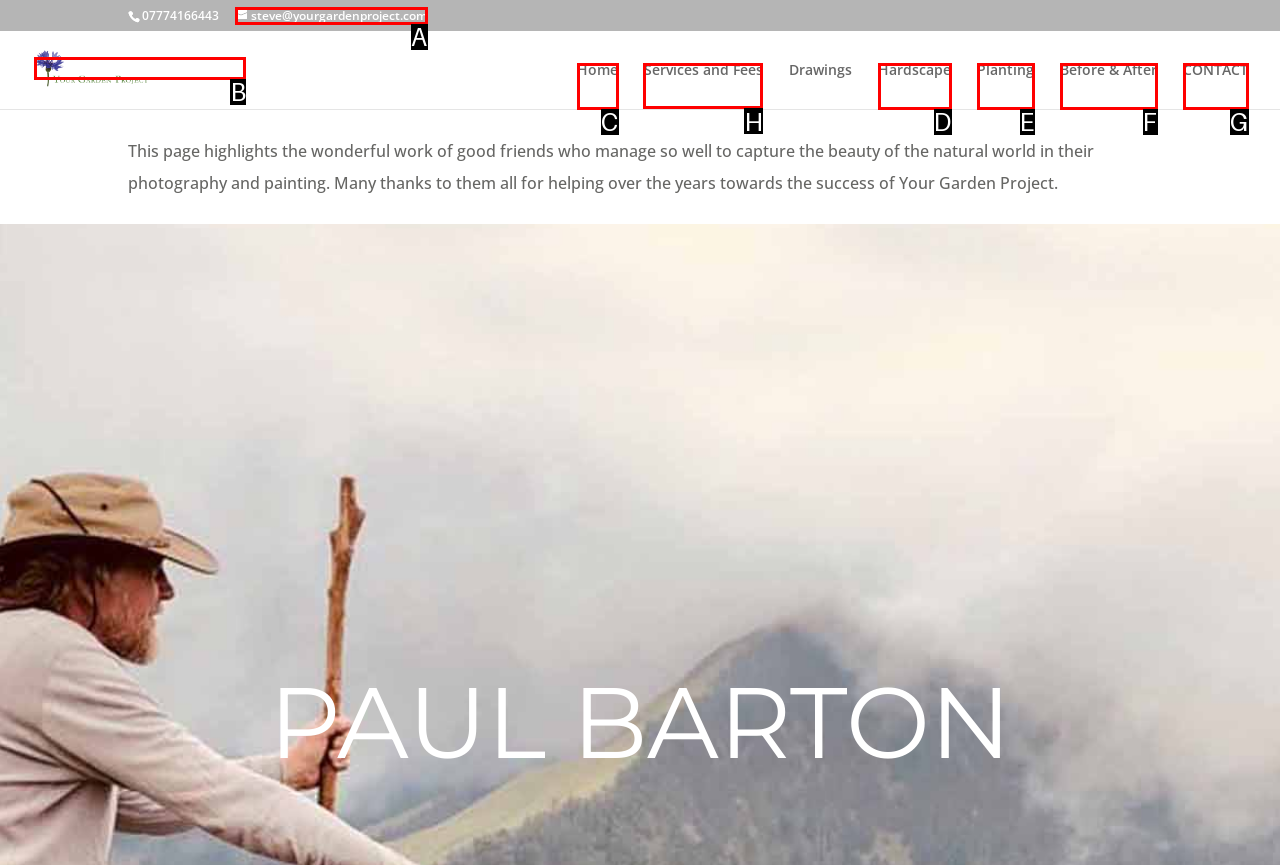Determine which HTML element to click to execute the following task: view services and fees Answer with the letter of the selected option.

H